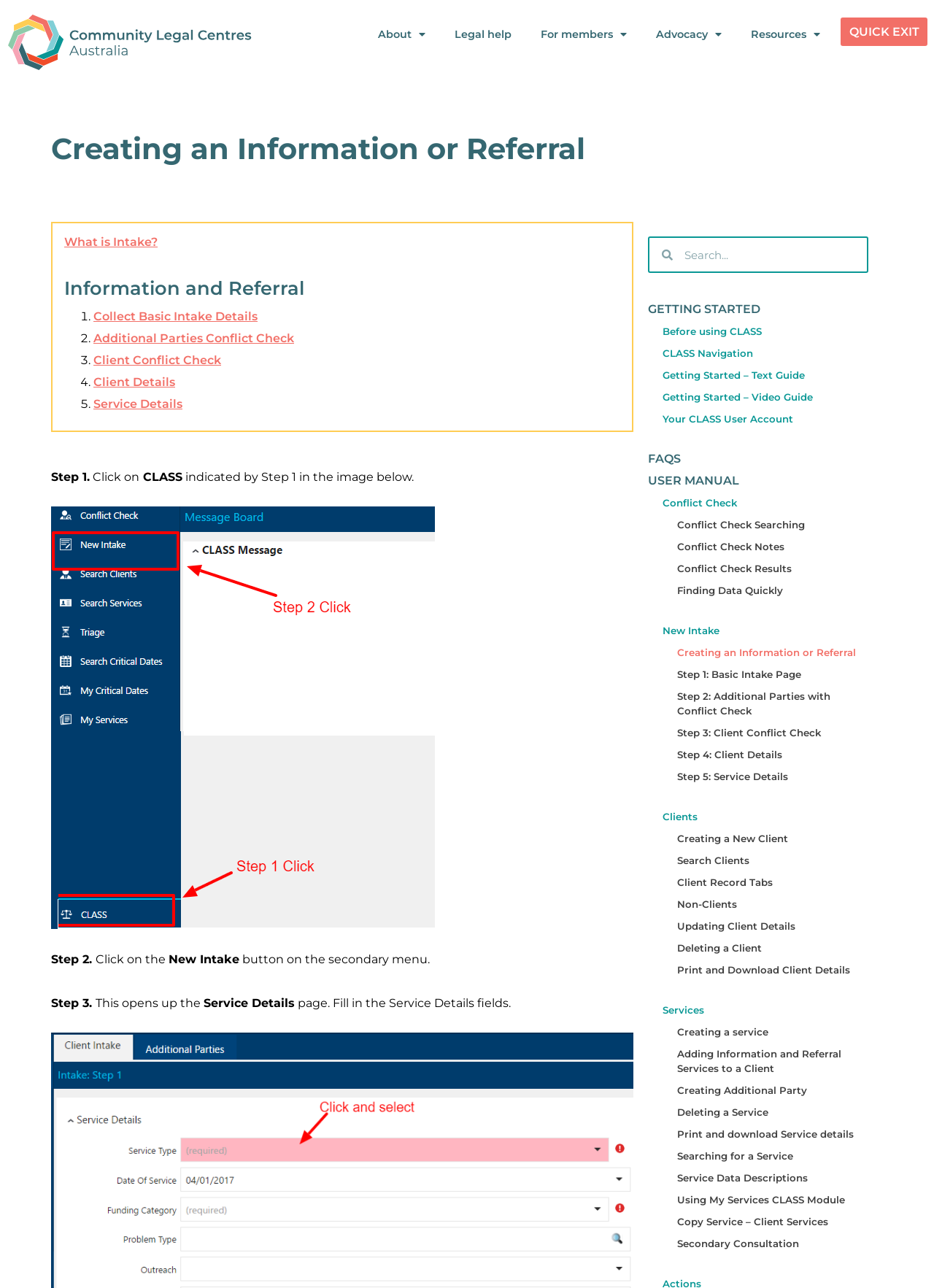Can you find the bounding box coordinates for the UI element given this description: "Searching for a Service"? Provide the coordinates as four float numbers between 0 and 1: [left, top, right, bottom].

[0.725, 0.893, 0.849, 0.902]